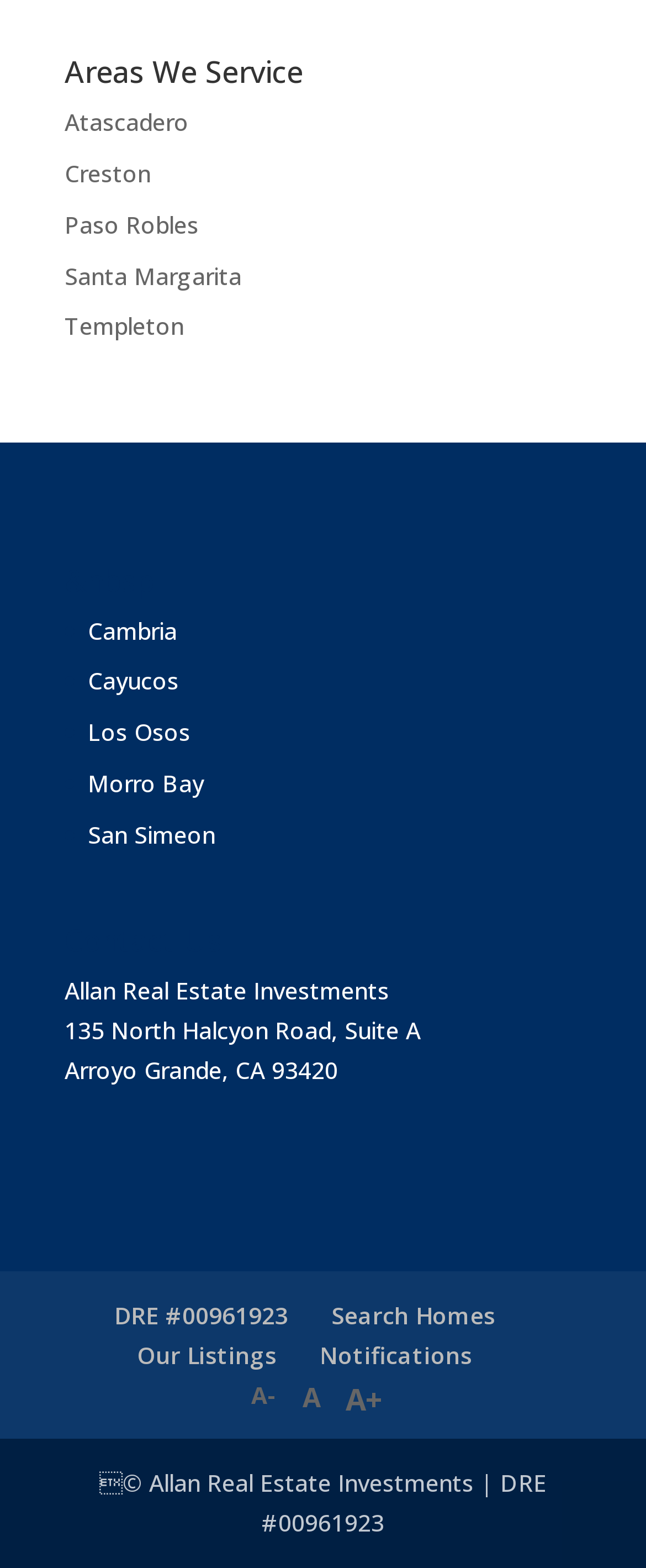Determine the bounding box coordinates of the region I should click to achieve the following instruction: "View Our Listings". Ensure the bounding box coordinates are four float numbers between 0 and 1, i.e., [left, top, right, bottom].

[0.213, 0.854, 0.428, 0.874]